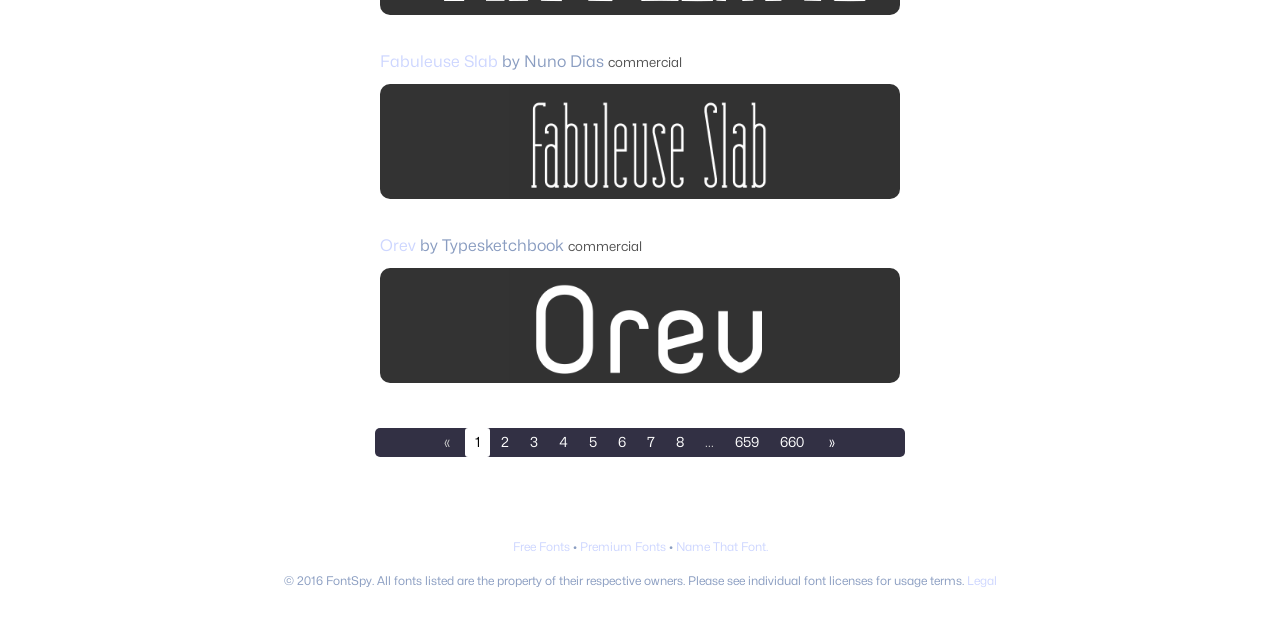Please identify the bounding box coordinates for the region that you need to click to follow this instruction: "Explore Premium Fonts".

[0.453, 0.846, 0.52, 0.869]